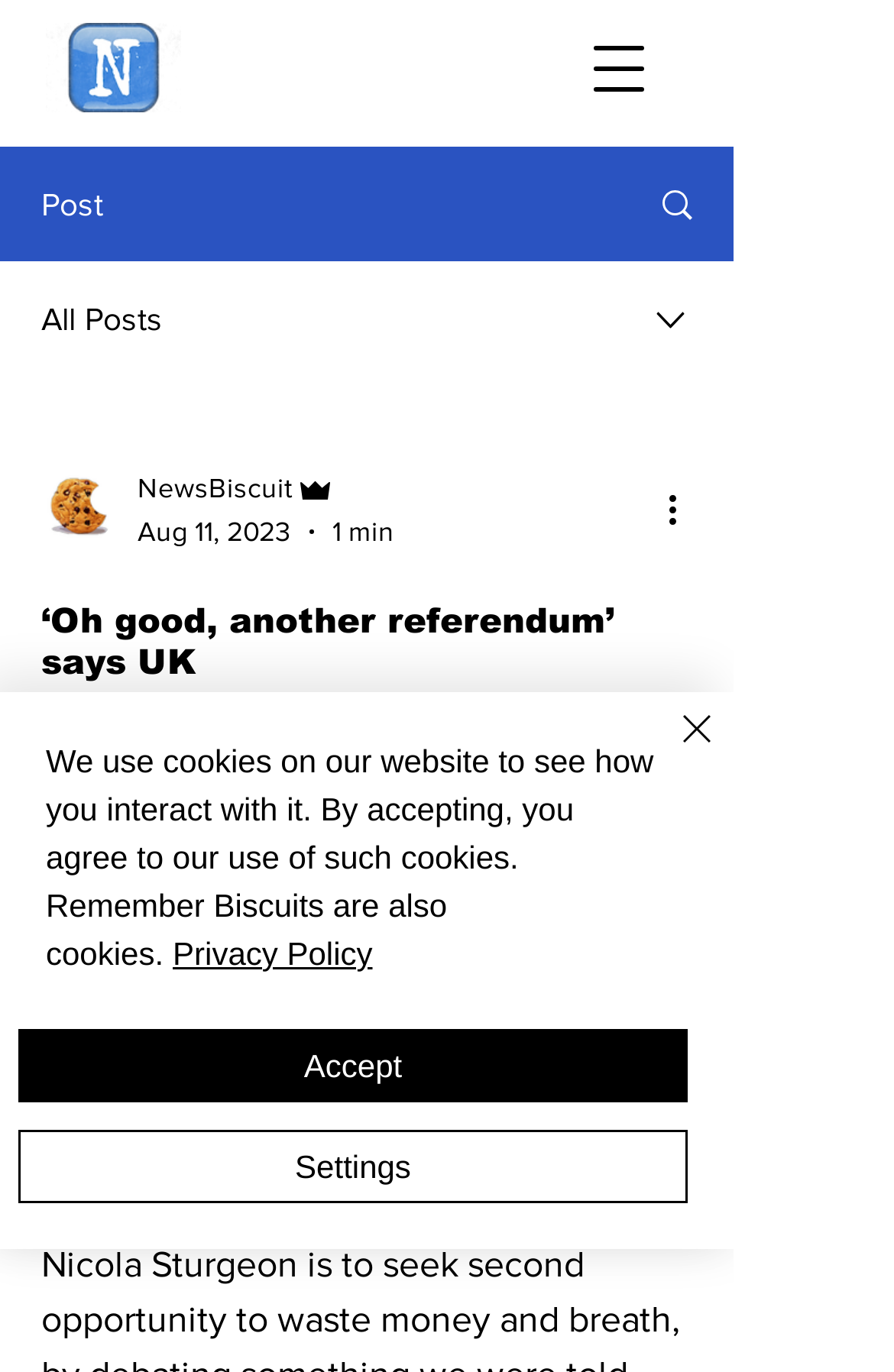Locate the bounding box coordinates of the area to click to fulfill this instruction: "Click the NewsBiscuit link". The bounding box should be presented as four float numbers between 0 and 1, in the order [left, top, right, bottom].

[0.203, 0.015, 0.621, 0.079]